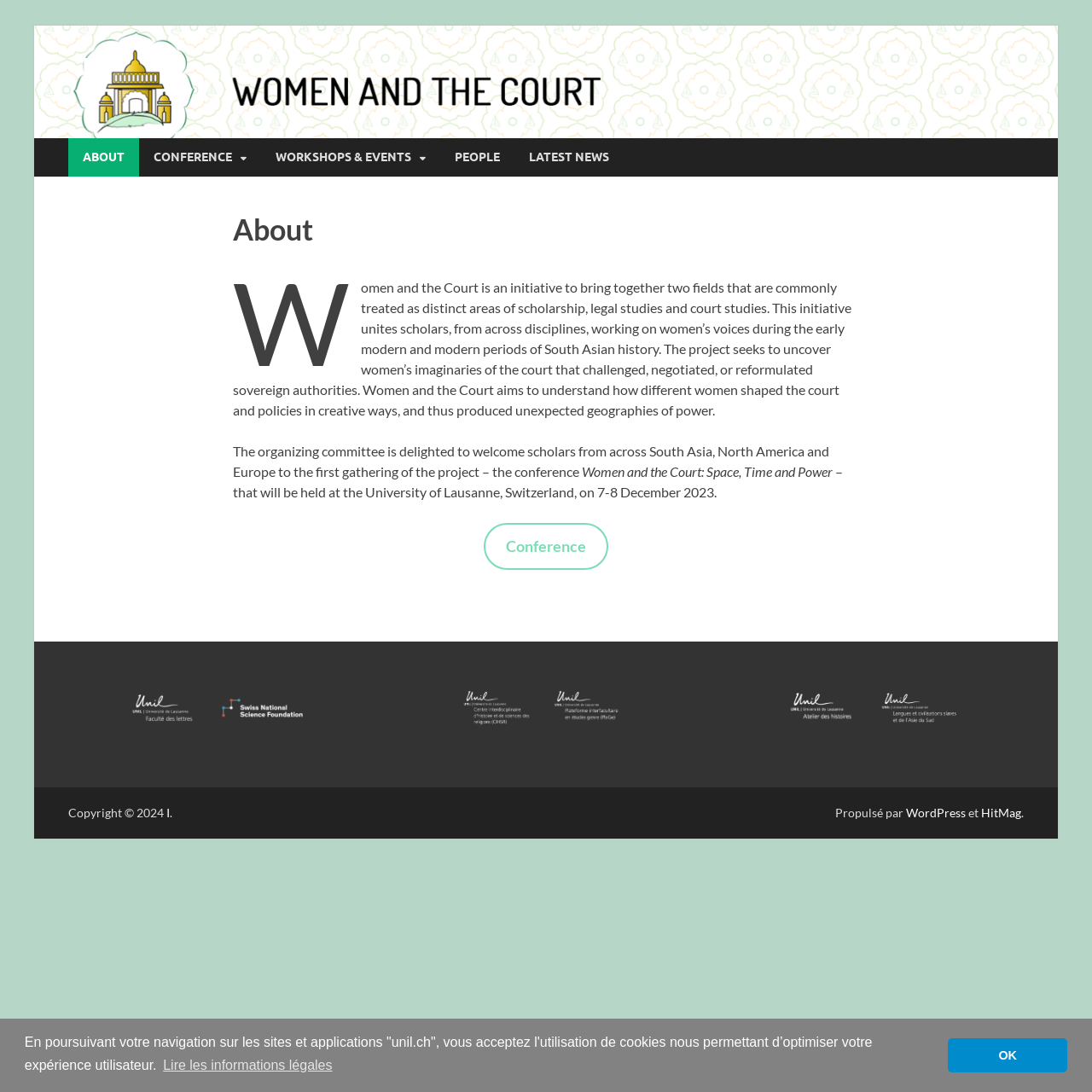What is the name of the initiative?
Using the image as a reference, deliver a detailed and thorough answer to the question.

The name of the initiative is mentioned in the text as 'Women and the Court is an initiative to bring together two fields that are commonly treated as distinct areas of scholarship, legal studies and court studies.'